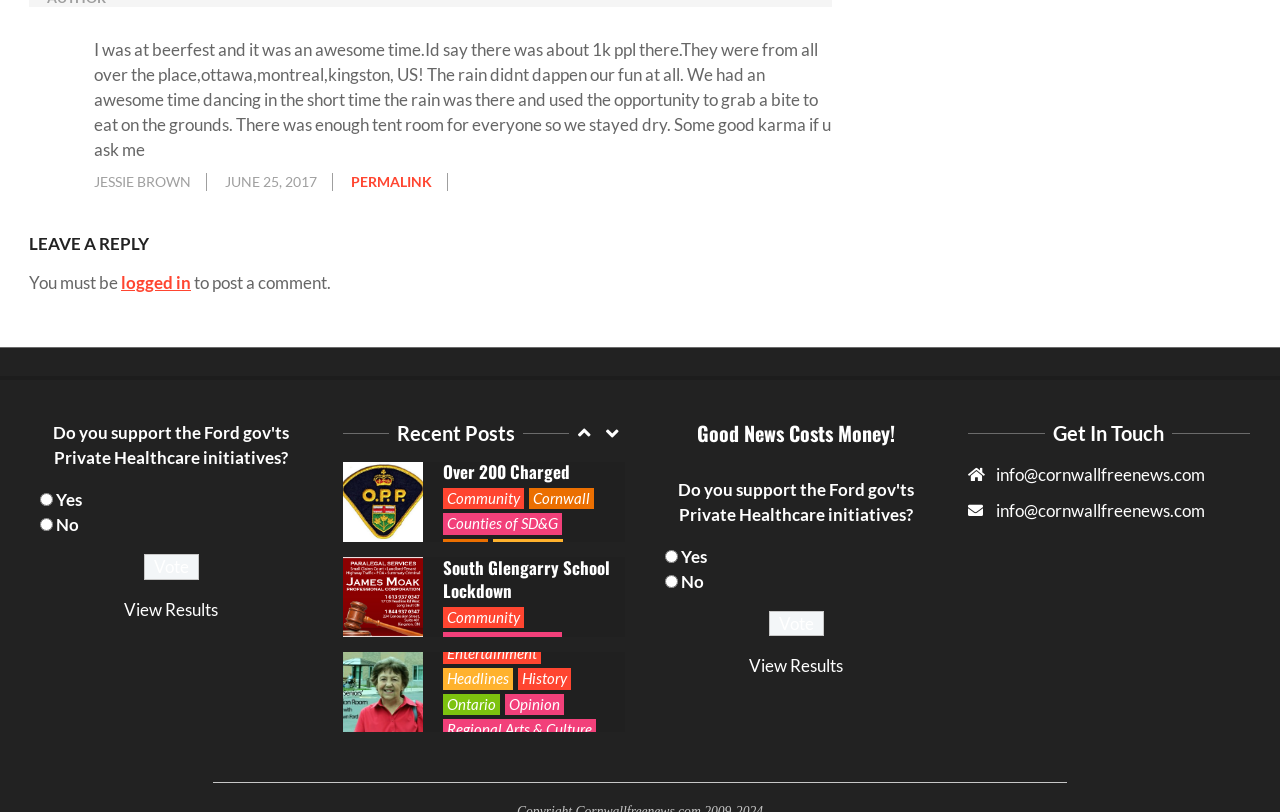Given the webpage screenshot, identify the bounding box of the UI element that matches this description: "Regional Arts & Culture".

[0.346, 0.535, 0.465, 0.561]